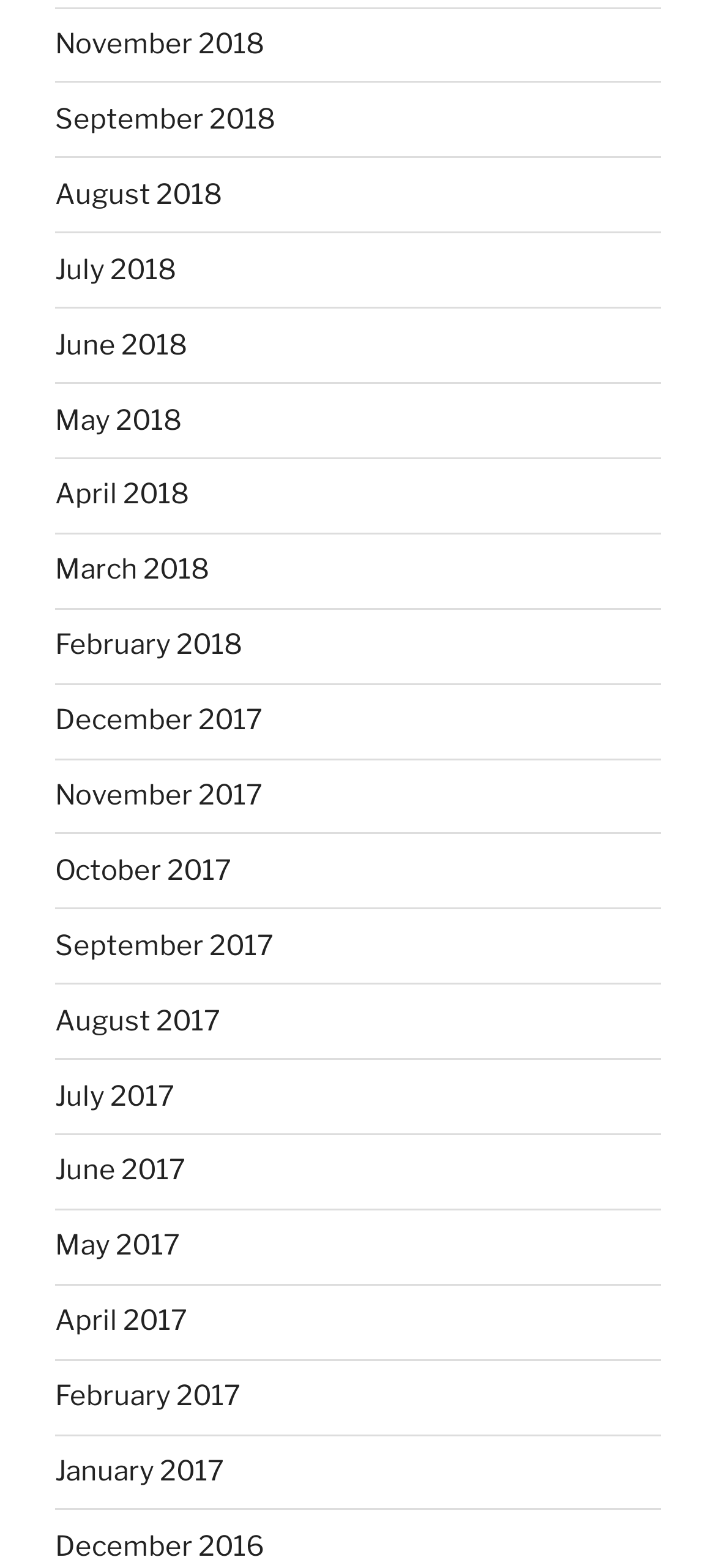Can you specify the bounding box coordinates of the area that needs to be clicked to fulfill the following instruction: "view June 2018"?

[0.077, 0.209, 0.262, 0.23]